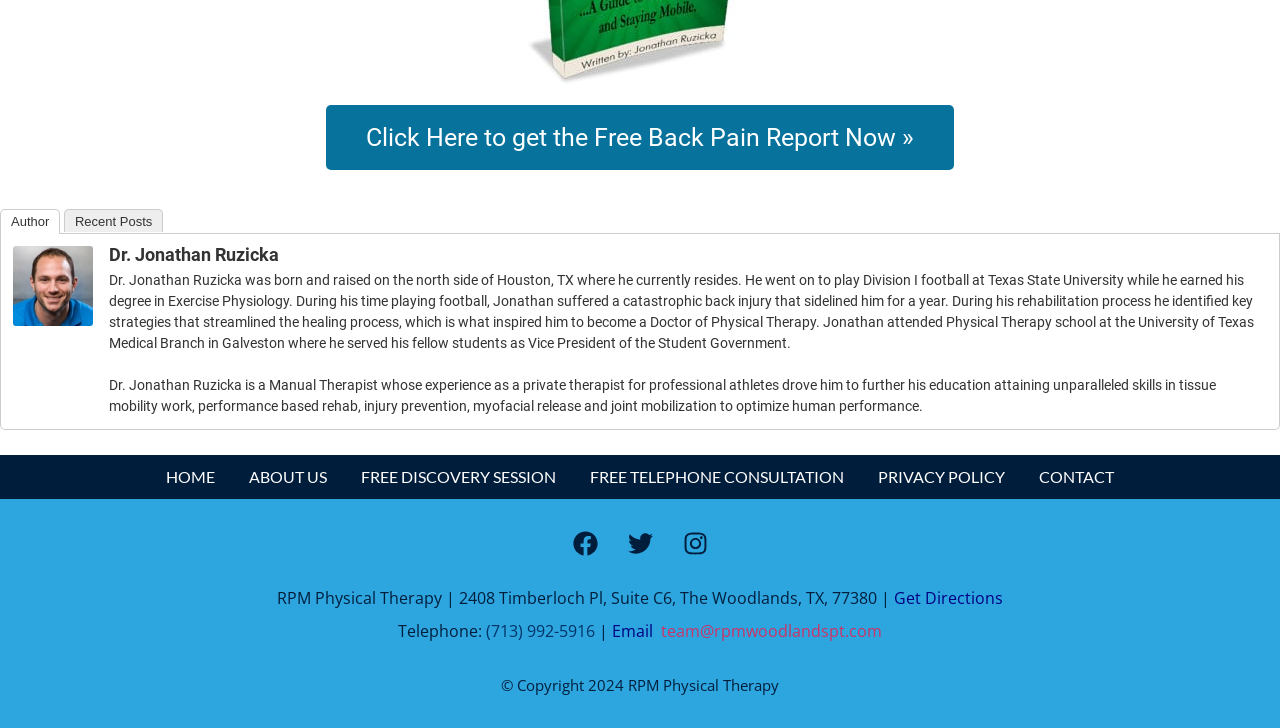What is the profession of Dr. Jonathan Ruzicka?
Give a thorough and detailed response to the question.

Based on the webpage, Dr. Jonathan Ruzicka's biography is provided, which mentions that he attended Physical Therapy school at the University of Texas Medical Branch in Galveston, indicating that his profession is a Doctor of Physical Therapy.